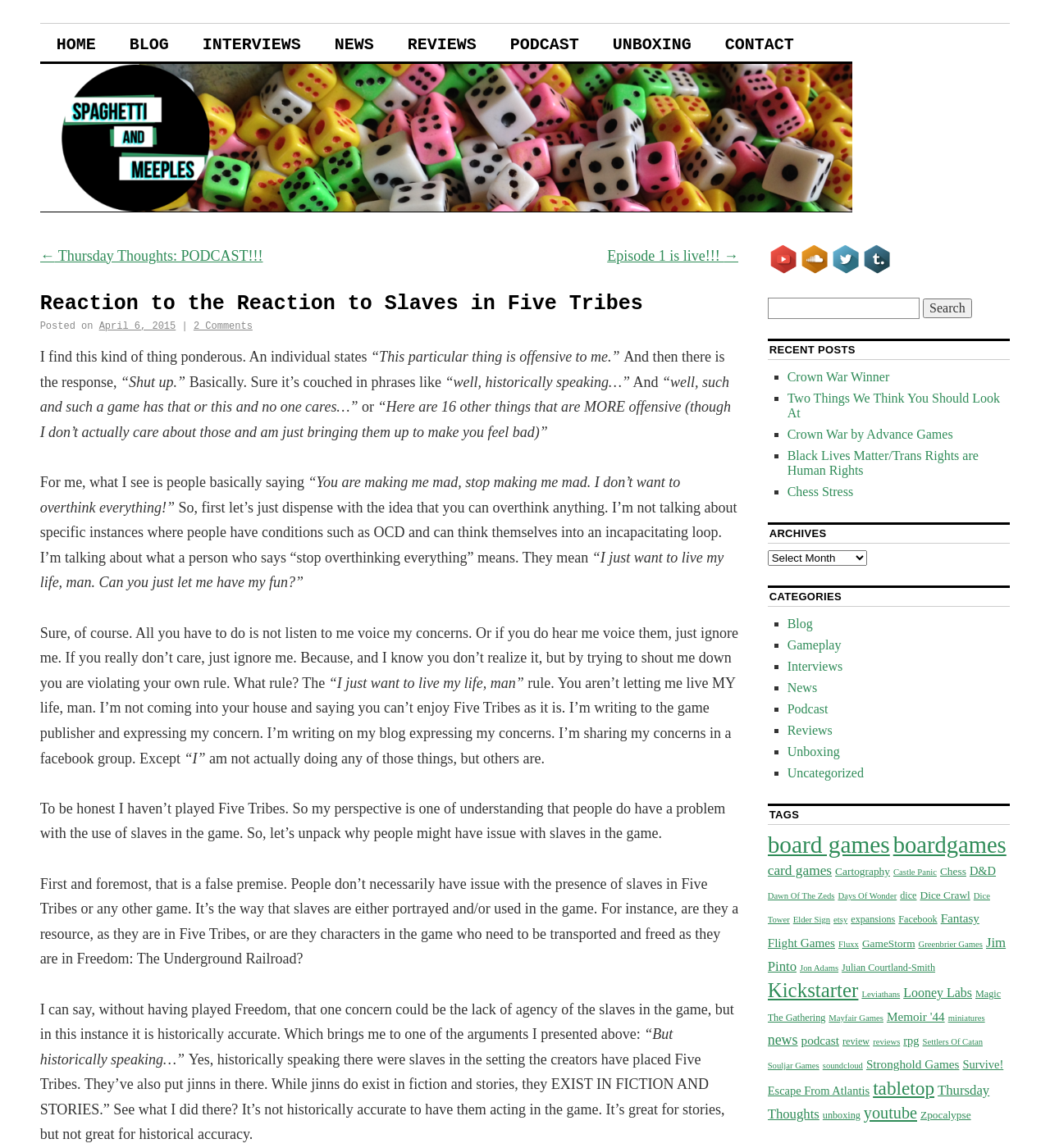Determine the bounding box coordinates of the region to click in order to accomplish the following instruction: "Go to the BLOG page". Provide the coordinates as four float numbers between 0 and 1, specifically [left, top, right, bottom].

[0.108, 0.021, 0.176, 0.054]